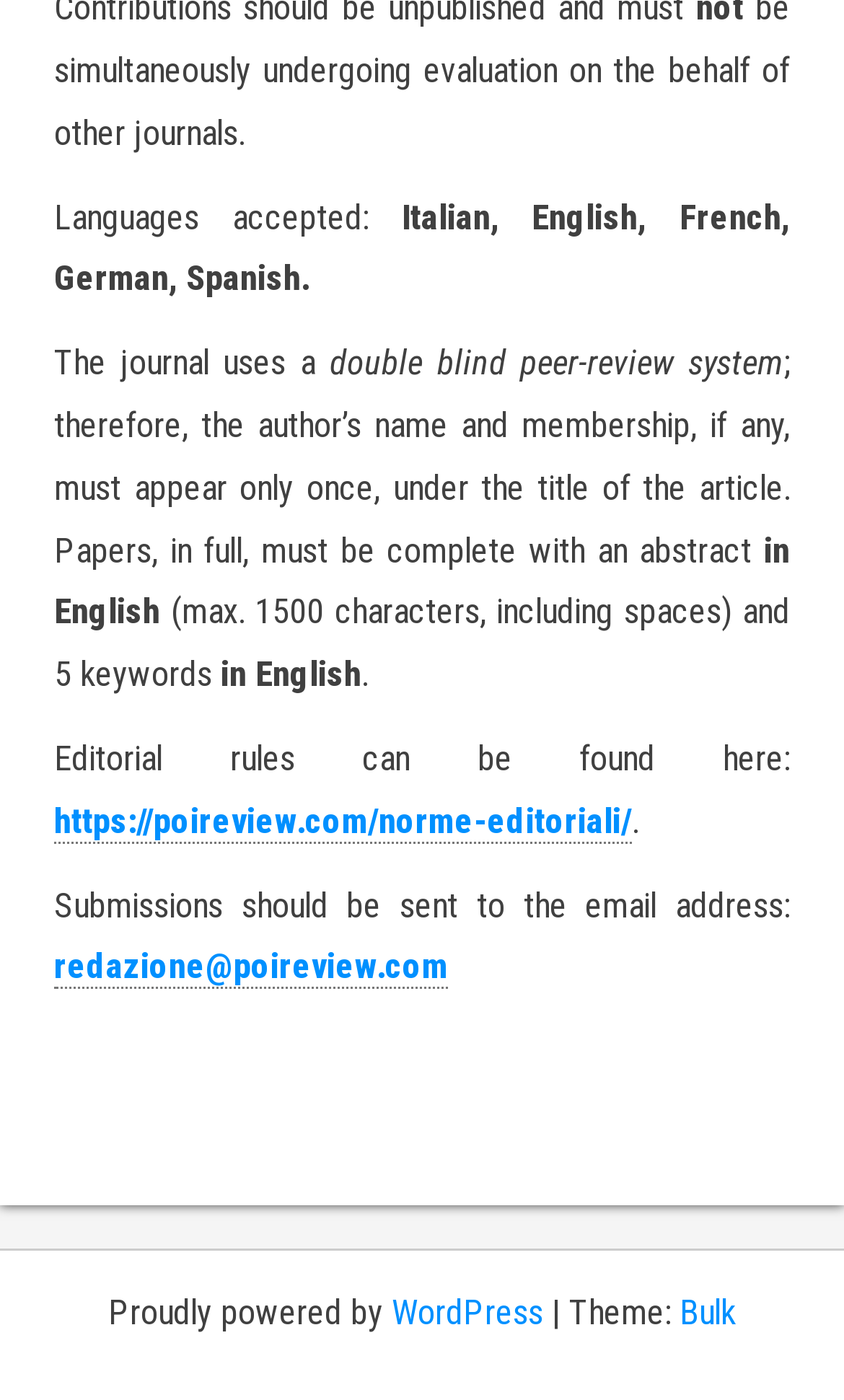Answer the following query with a single word or phrase:
What is the maximum number of characters for the abstract?

1500